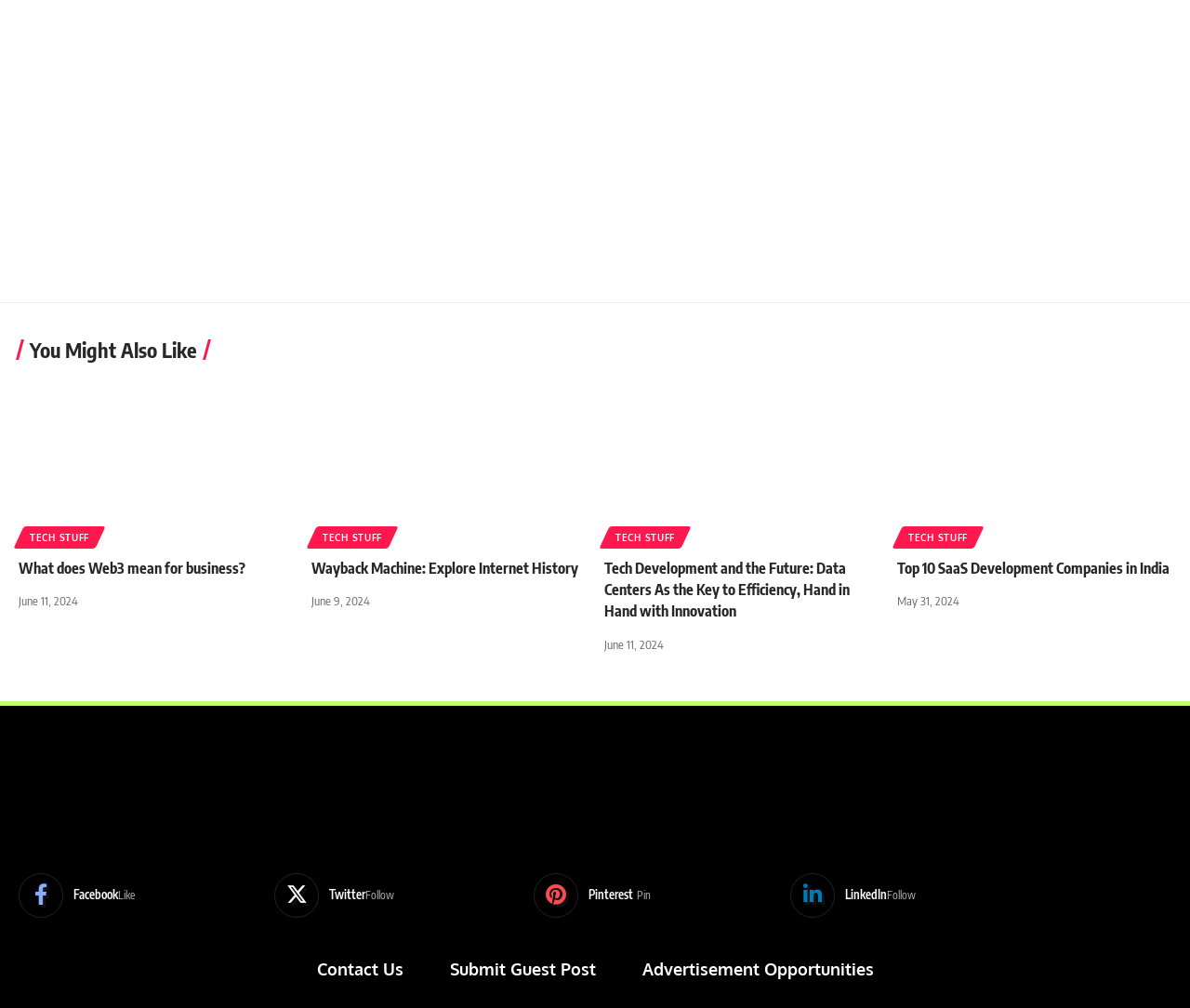Please find the bounding box coordinates for the clickable element needed to perform this instruction: "Discover 'Top 10 SaaS Development Companies in India'".

[0.754, 0.375, 0.984, 0.539]